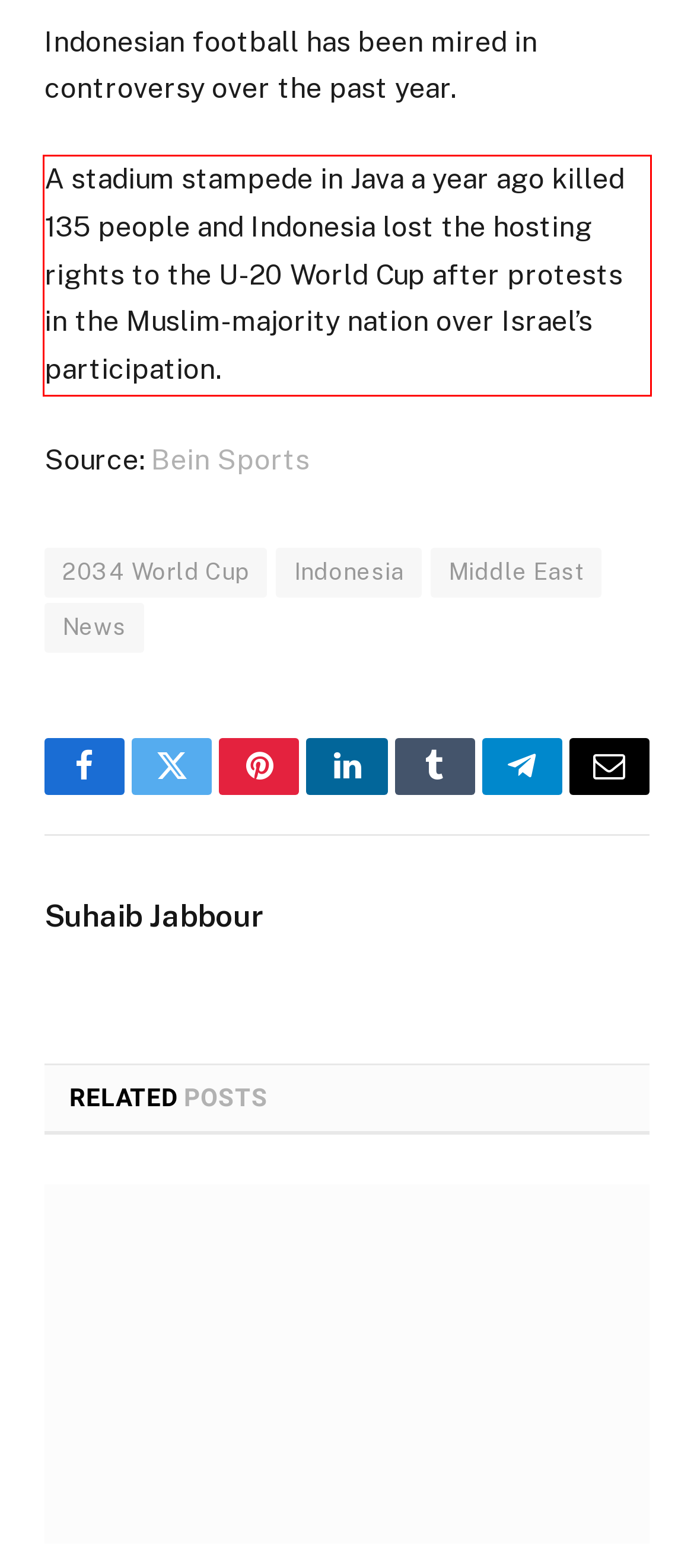Examine the webpage screenshot, find the red bounding box, and extract the text content within this marked area.

A stadium stampede in Java a year ago killed 135 people and Indonesia lost the hosting rights to the U-20 World Cup after protests in the Muslim-majority nation over Israel’s participation.